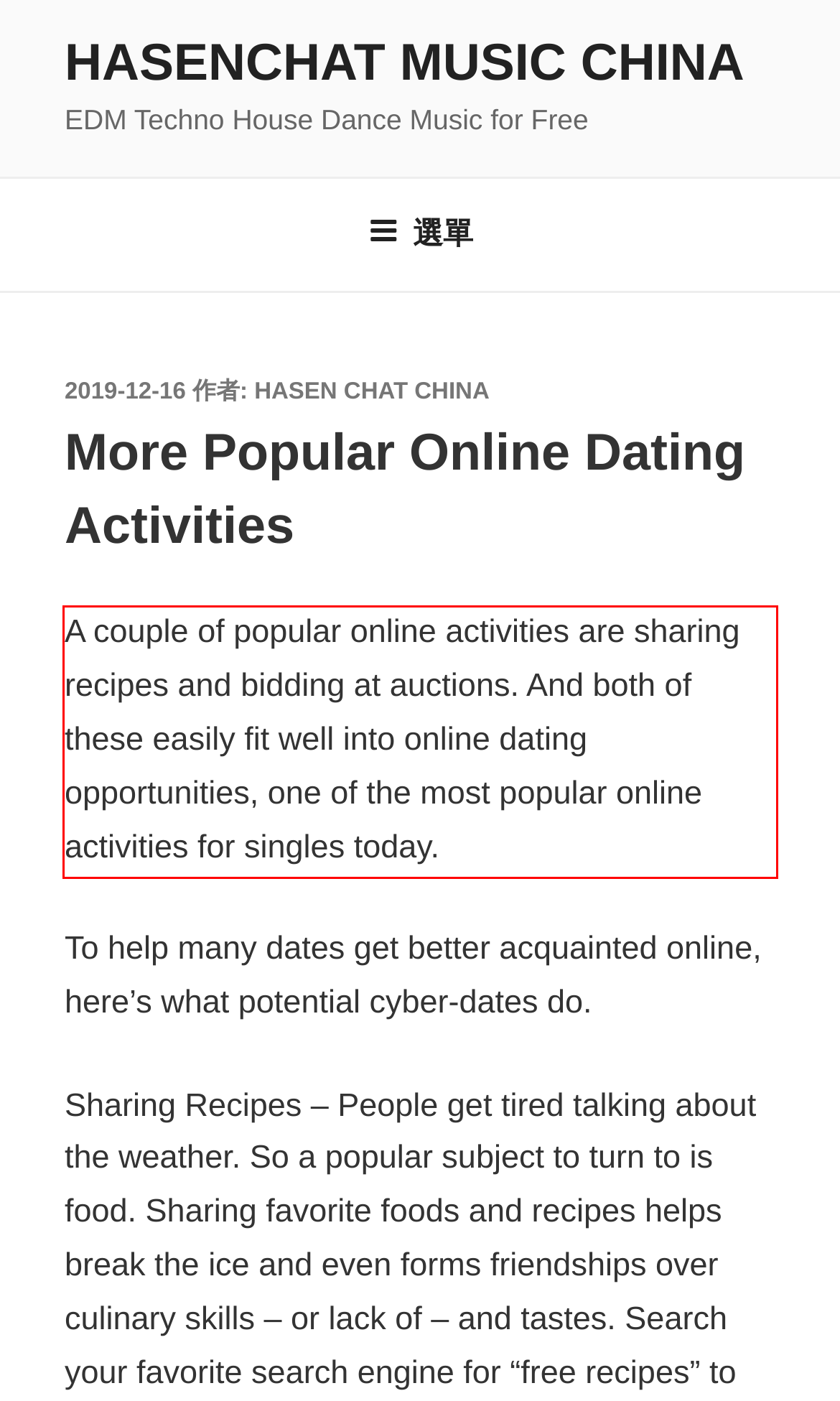Look at the provided screenshot of the webpage and perform OCR on the text within the red bounding box.

A couple of popular online activities are sharing recipes and bidding at auctions. And both of these easily fit well into online dating opportunities, one of the most popular online activities for singles today.